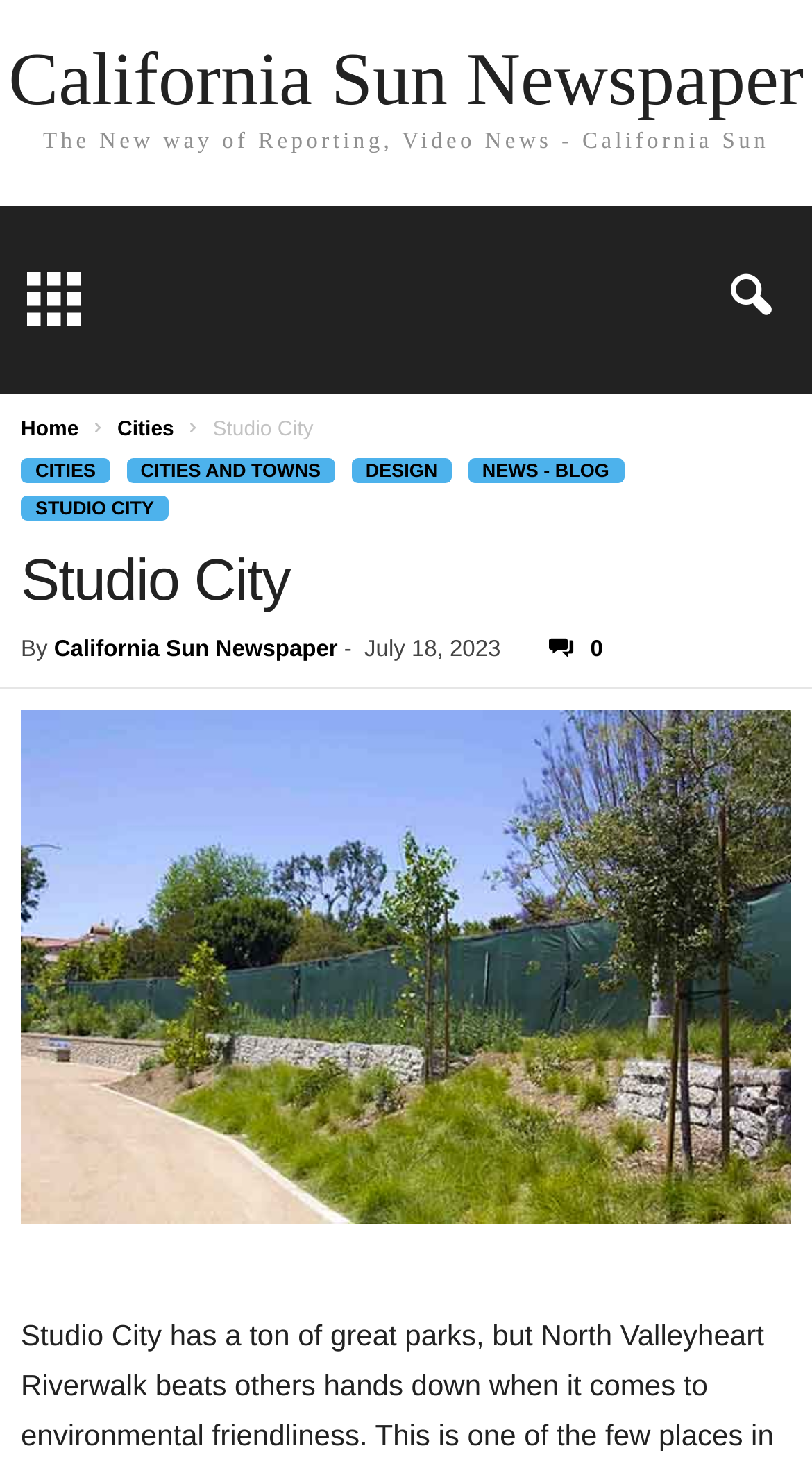Locate the bounding box coordinates of the region to be clicked to comply with the following instruction: "read news". The coordinates must be four float numbers between 0 and 1, in the form [left, top, right, bottom].

[0.576, 0.311, 0.768, 0.328]